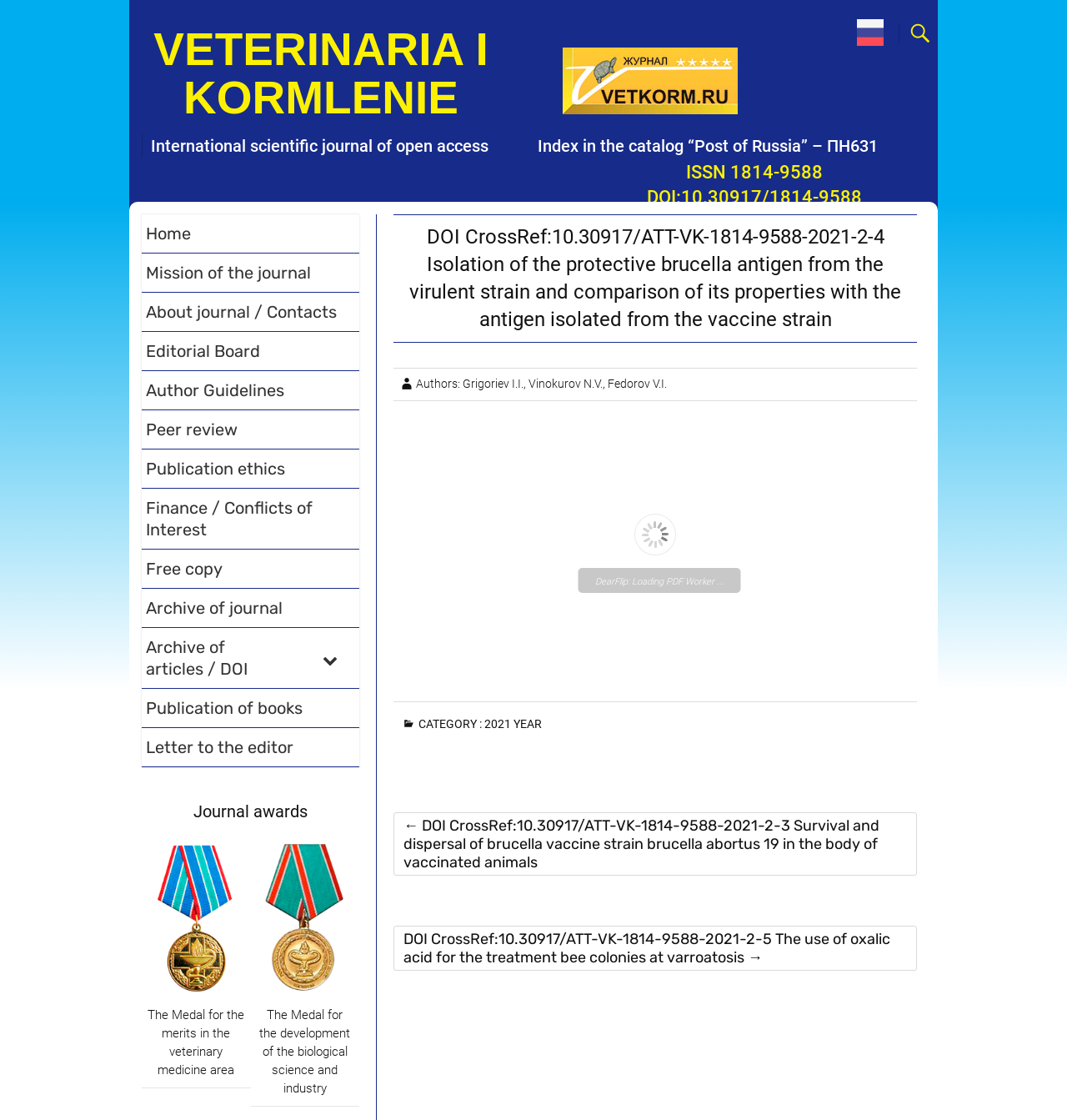Extract the heading text from the webpage.

DOI CrossRef:10.30917/ATT-VK-1814-9588-2021-2-4 Isolation of the protective brucella antigen from the virulent strain and comparison of its properties with the antigen isolated from the vaccine strain